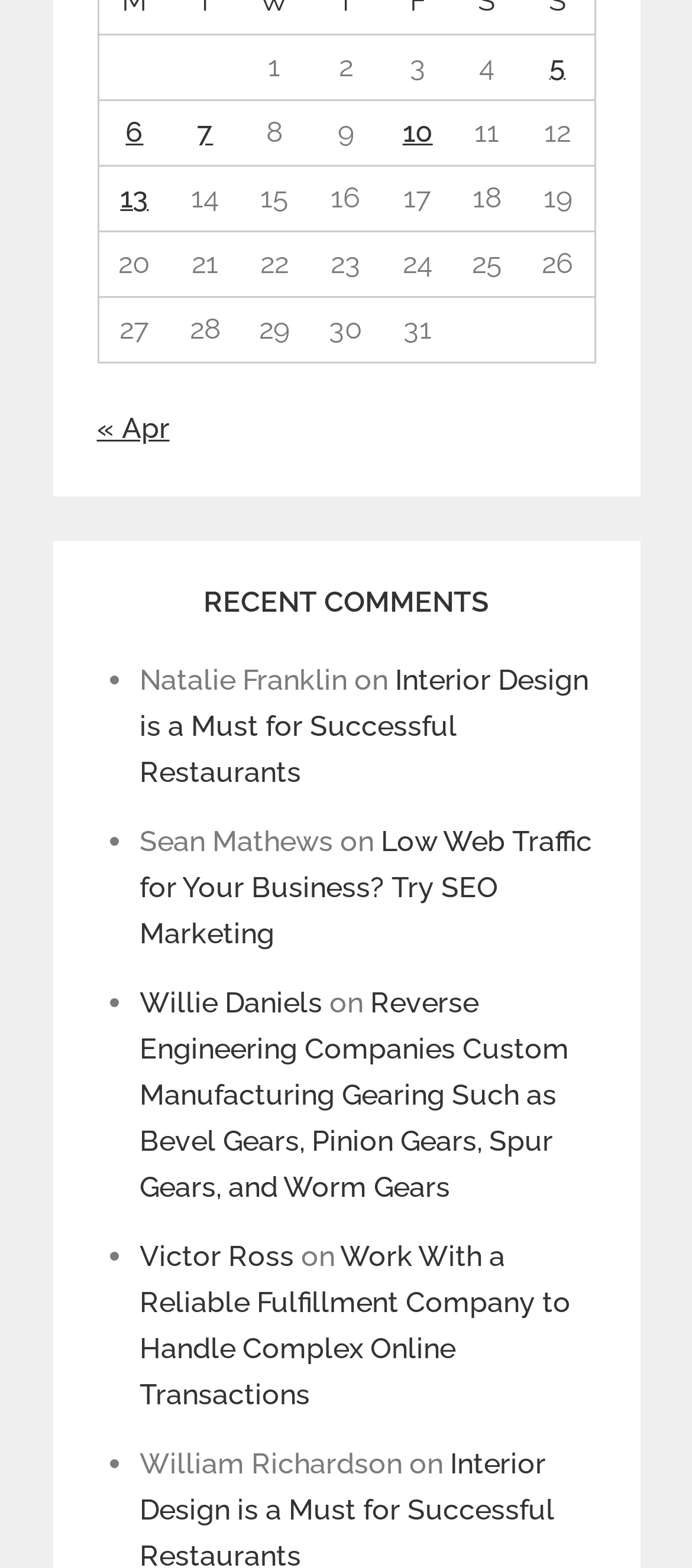Please analyze the image and give a detailed answer to the question:
How many navigation links are there?

I found one navigation link, which is '« Apr'.